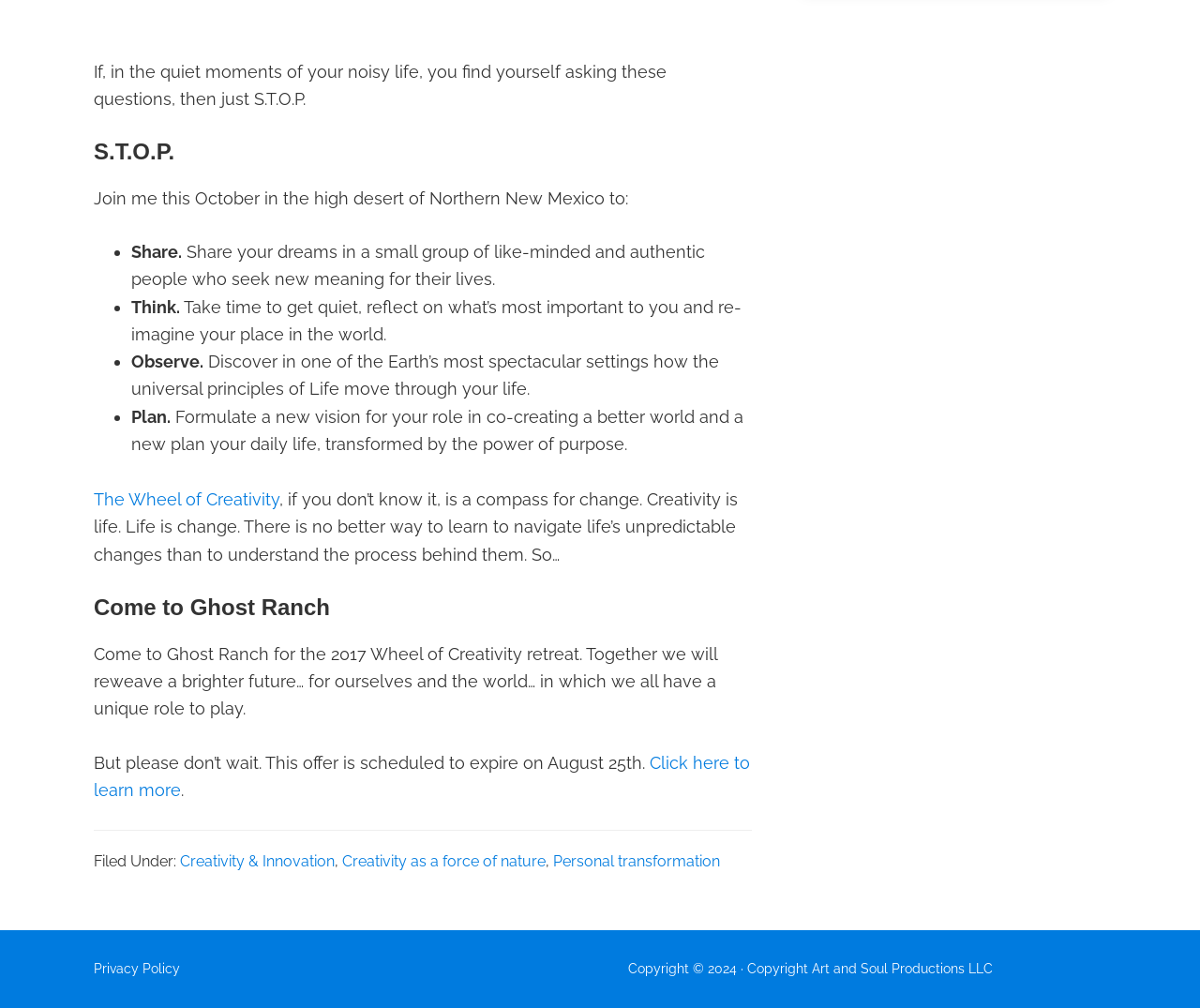Refer to the image and provide an in-depth answer to the question:
What is the purpose of the S.T.O.P. acronym?

The webpage introduces the S.T.O.P. acronym and explains that it stands for 'Share', 'Think', 'Observe', and 'Plan', which are steps towards personal transformation and growth.